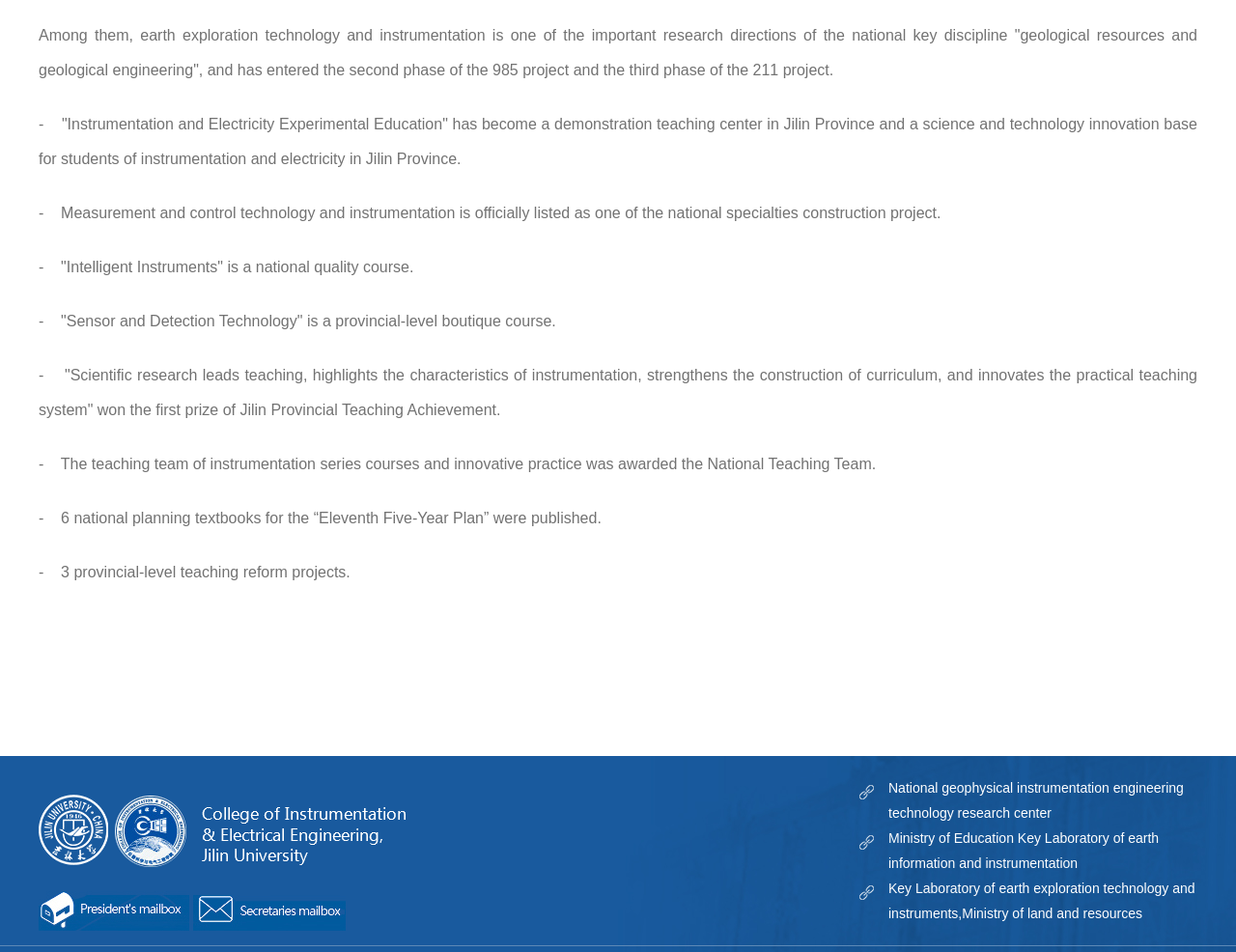Answer the question briefly using a single word or phrase: 
What is the main research direction mentioned?

Earth exploration technology